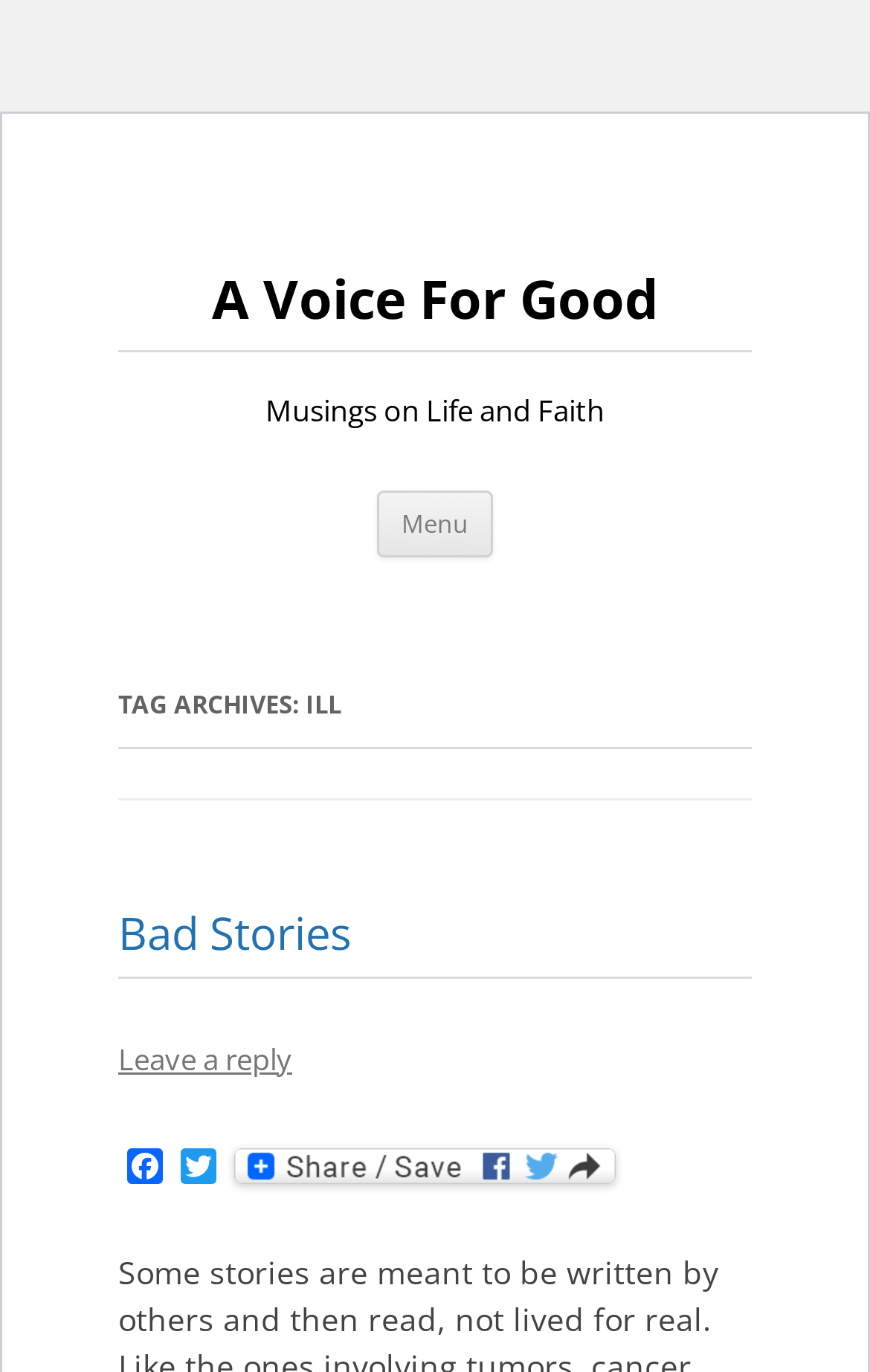Offer a detailed explanation of the webpage layout and contents.

The webpage is titled "A Voice For Good" and has a prominent heading with the same title at the top left corner. Below this heading, there is a link with the same title, positioned slightly to the right. 

To the right of the title, there is a button labeled "Menu". Next to the button, there is a link labeled "Skip to content". 

Below the title section, there is a header section that spans the width of the page. Within this section, there is a heading titled "TAG ARCHIVES: ILL" at the top left. 

Below the "TAG ARCHIVES: ILL" heading, there is another section with a heading titled "Bad Stories". This heading is accompanied by a link with the same title, positioned to its right. Below the "Bad Stories" heading, there is a link labeled "Leave a reply". 

At the bottom left of the page, there are three links: "Facebook", "Twitter", and "Share". The "Share" link has an accompanying image with the same label, positioned to its right.